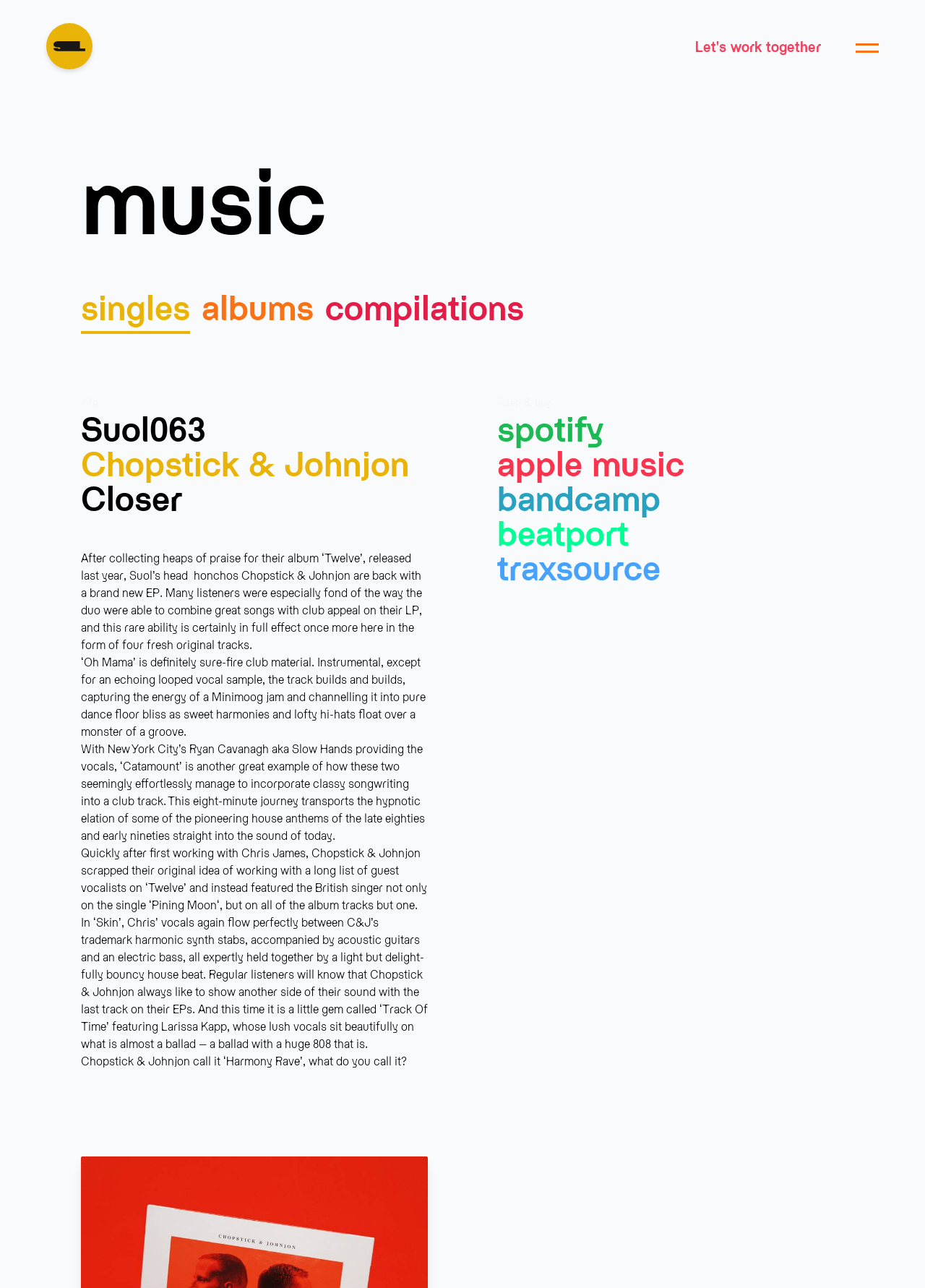Please provide the bounding box coordinates for the UI element as described: "Sponsors". The coordinates must be four floats between 0 and 1, represented as [left, top, right, bottom].

None